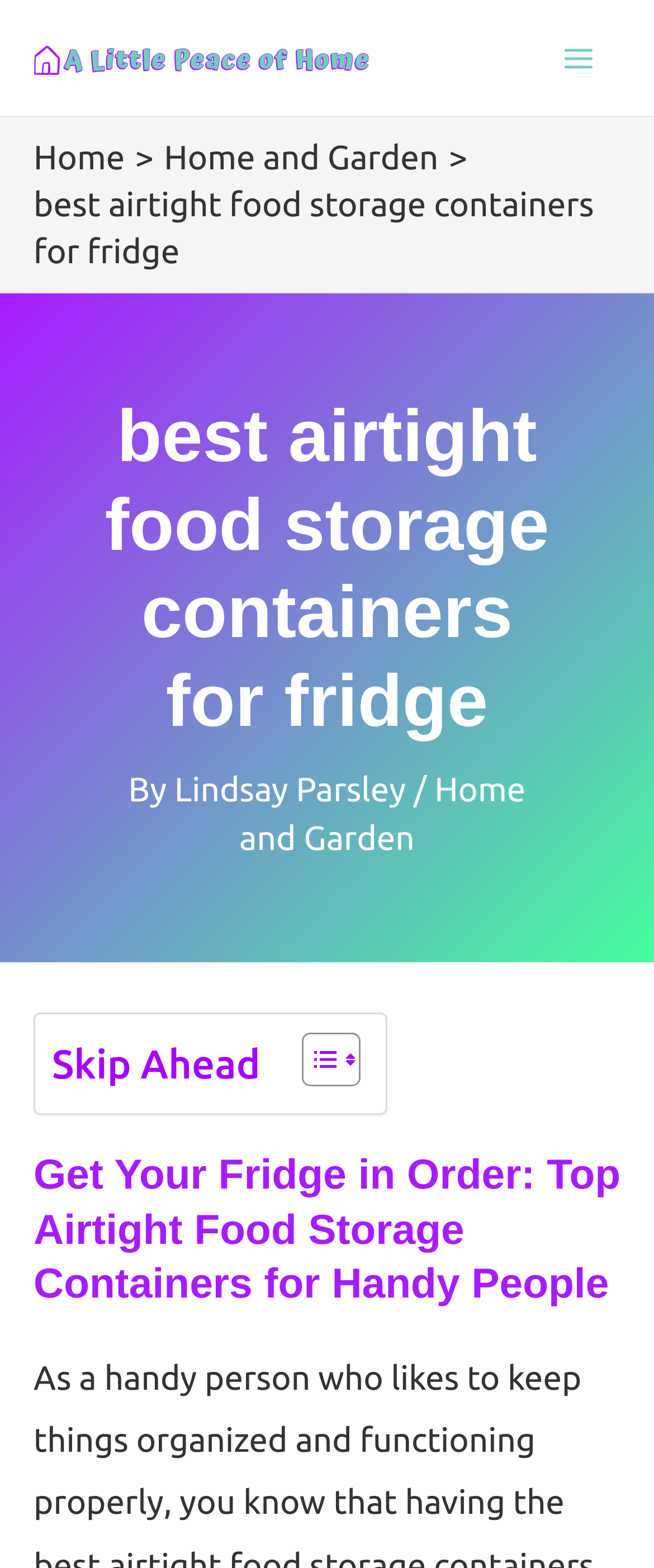Identify the bounding box coordinates for the UI element described as: "parent_node: * name="content" placeholder="Additional Information"".

None